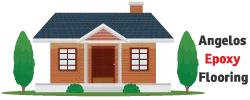Craft a thorough explanation of what is depicted in the image.

The image features a stylized illustration of a charming wooden house, depicted with a classic design that includes a pitched roof and a welcoming front door. The house is flanked by two decorative green trees, adding a pleasant touch of nature to the scene. Prominently displayed in a bold font to the right of the house are the words "Angelos Epoxy Flooring," with "Epoxy" highlighted in red to emphasize the flooring service being offered. This graphic serves as an eye-catching representation of the business, conveying a sense of professionalism and inviting potential customers to learn more about their epoxy flooring solutions.